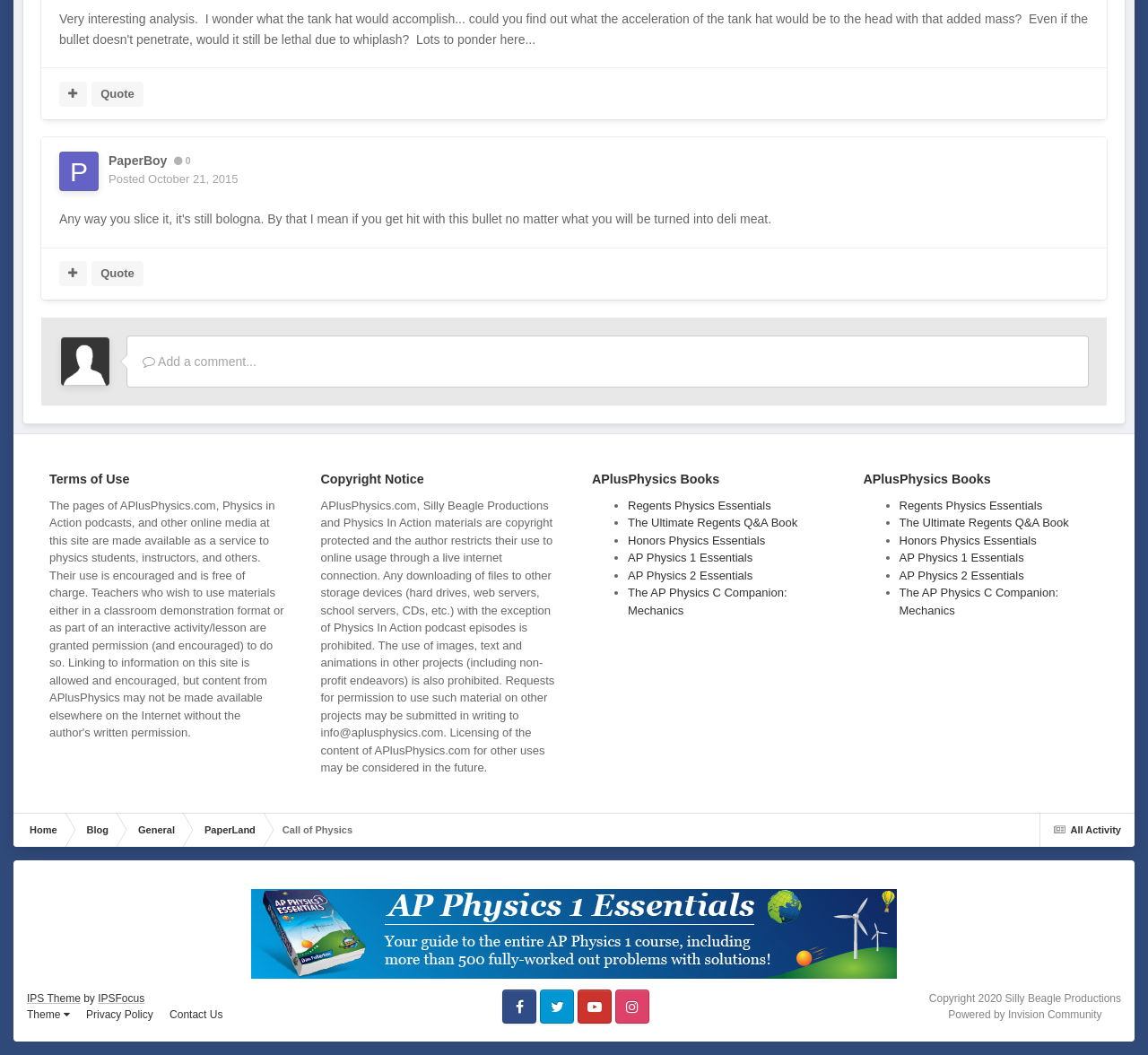Please locate the bounding box coordinates for the element that should be clicked to achieve the following instruction: "View the Terms of Use". Ensure the coordinates are given as four float numbers between 0 and 1, i.e., [left, top, right, bottom].

[0.043, 0.446, 0.248, 0.464]